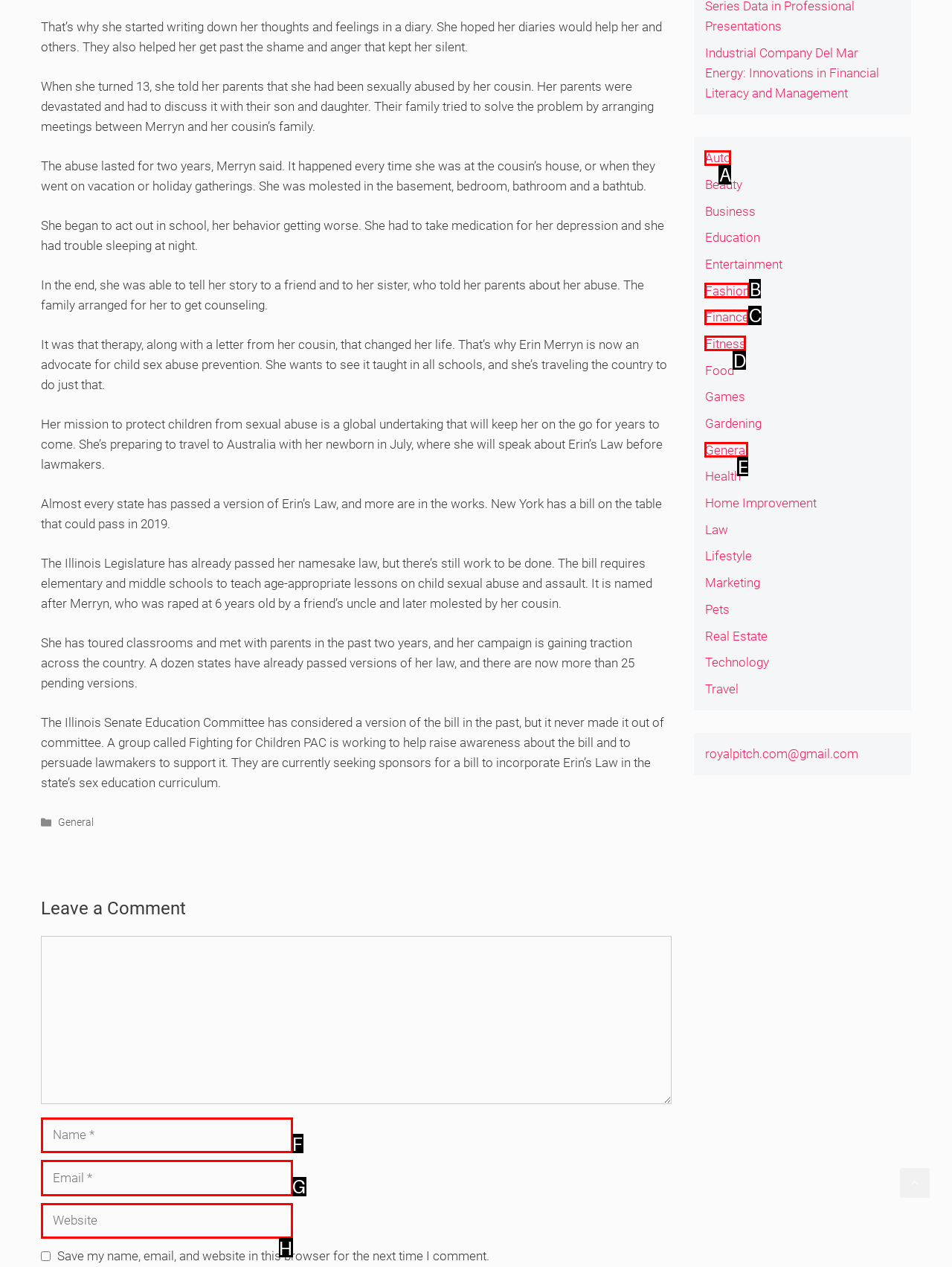Select the letter of the UI element that best matches: parent_node: Comment name="url" placeholder="Website"
Answer with the letter of the correct option directly.

H